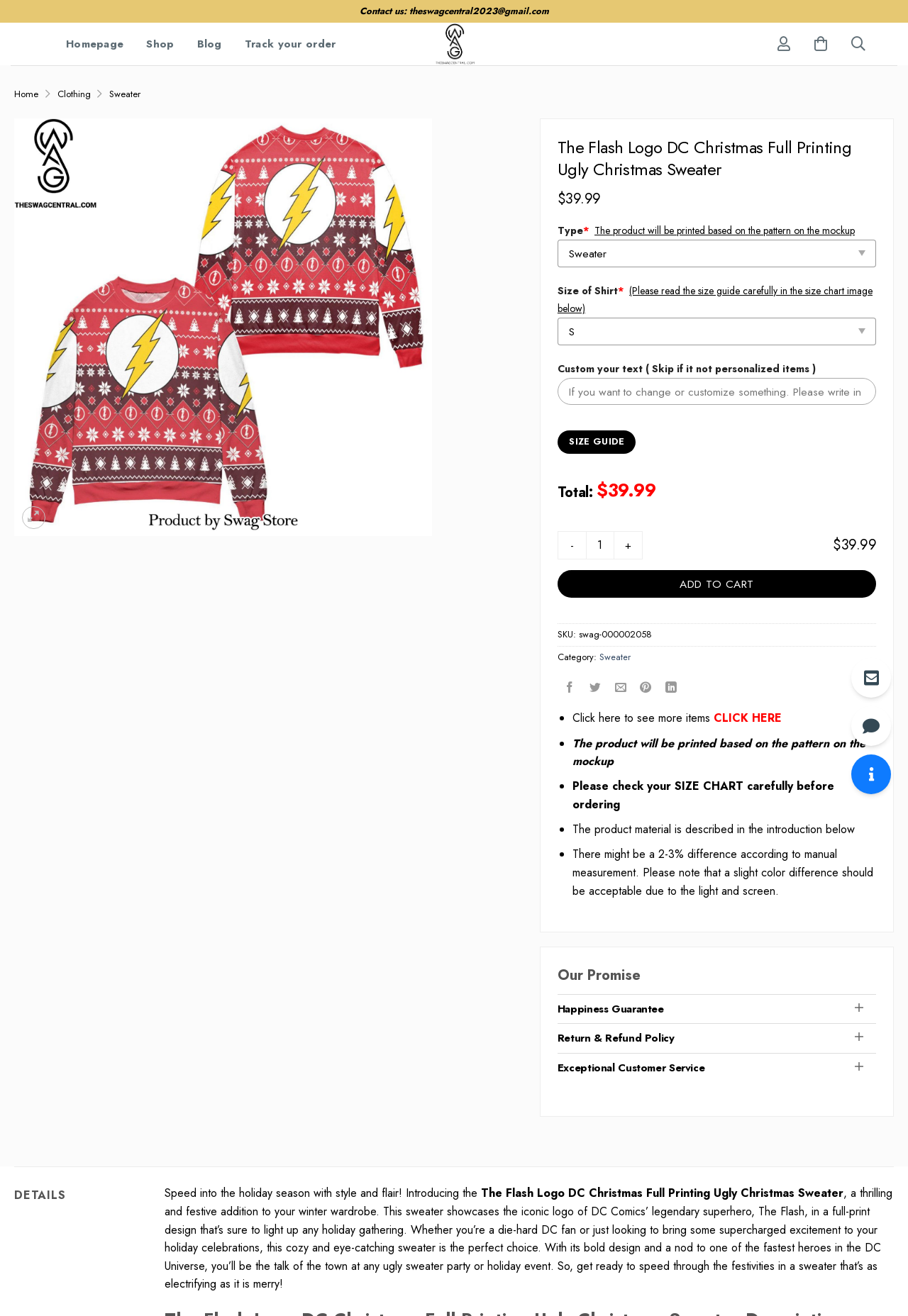Please specify the bounding box coordinates of the clickable region necessary for completing the following instruction: "Search". The coordinates must consist of four float numbers between 0 and 1, i.e., [left, top, right, bottom].

[0.937, 0.023, 0.953, 0.044]